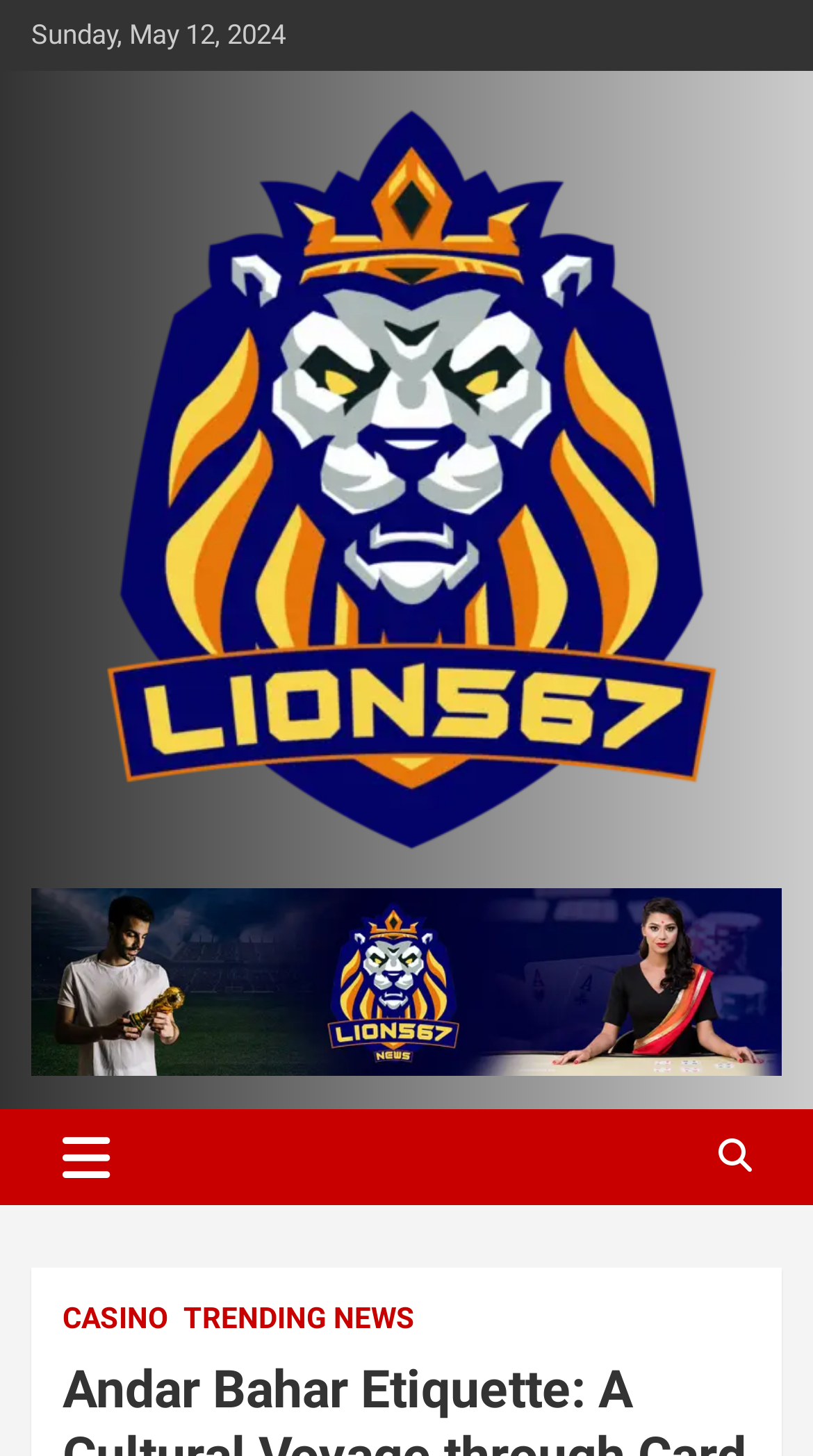Using the element description: "TRENDING NEWS", determine the bounding box coordinates. The coordinates should be in the format [left, top, right, bottom], with values between 0 and 1.

[0.226, 0.892, 0.51, 0.92]